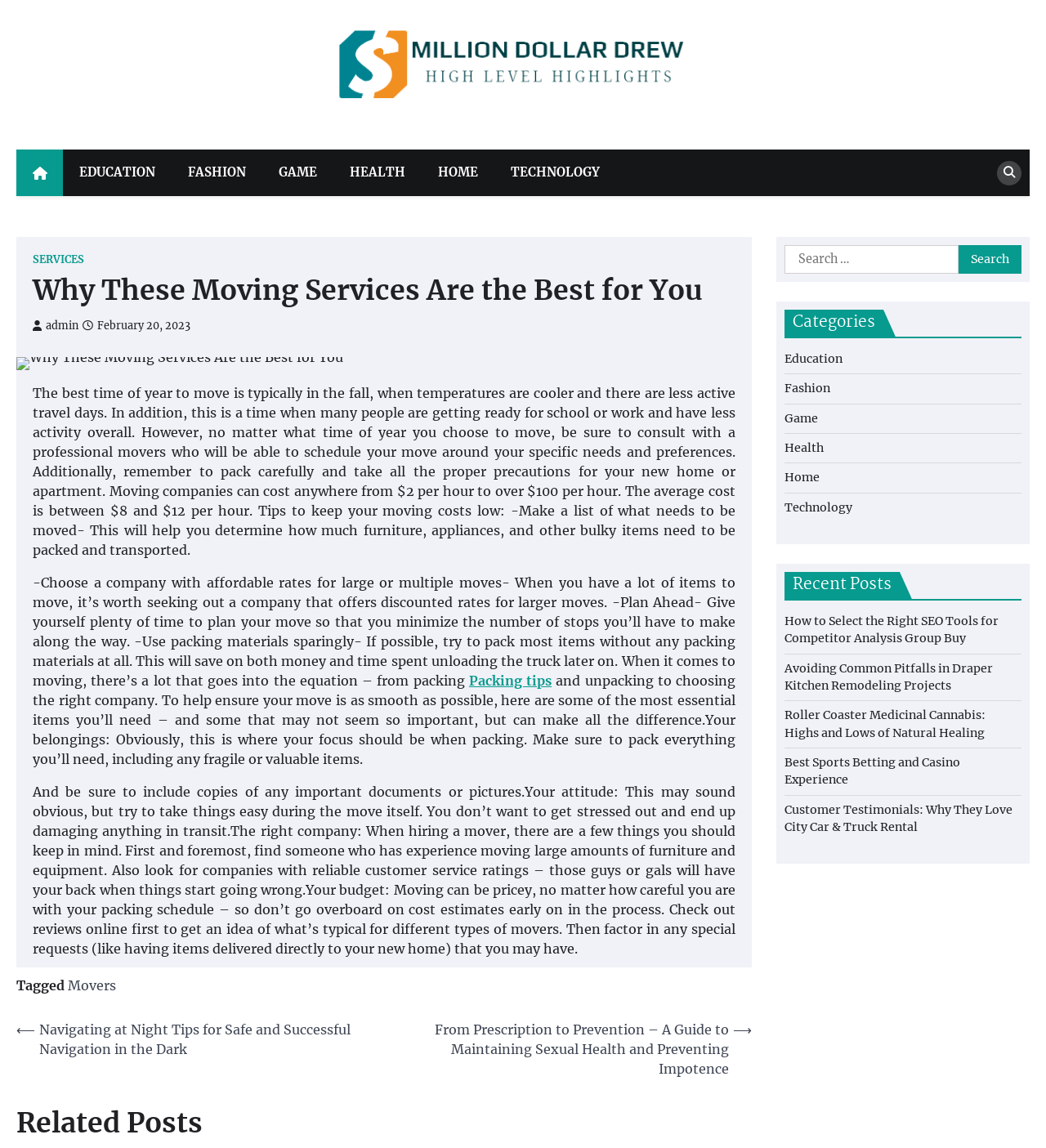Identify the bounding box coordinates of the section to be clicked to complete the task described by the following instruction: "Read the 'Packing tips' article". The coordinates should be four float numbers between 0 and 1, formatted as [left, top, right, bottom].

[0.448, 0.586, 0.527, 0.6]